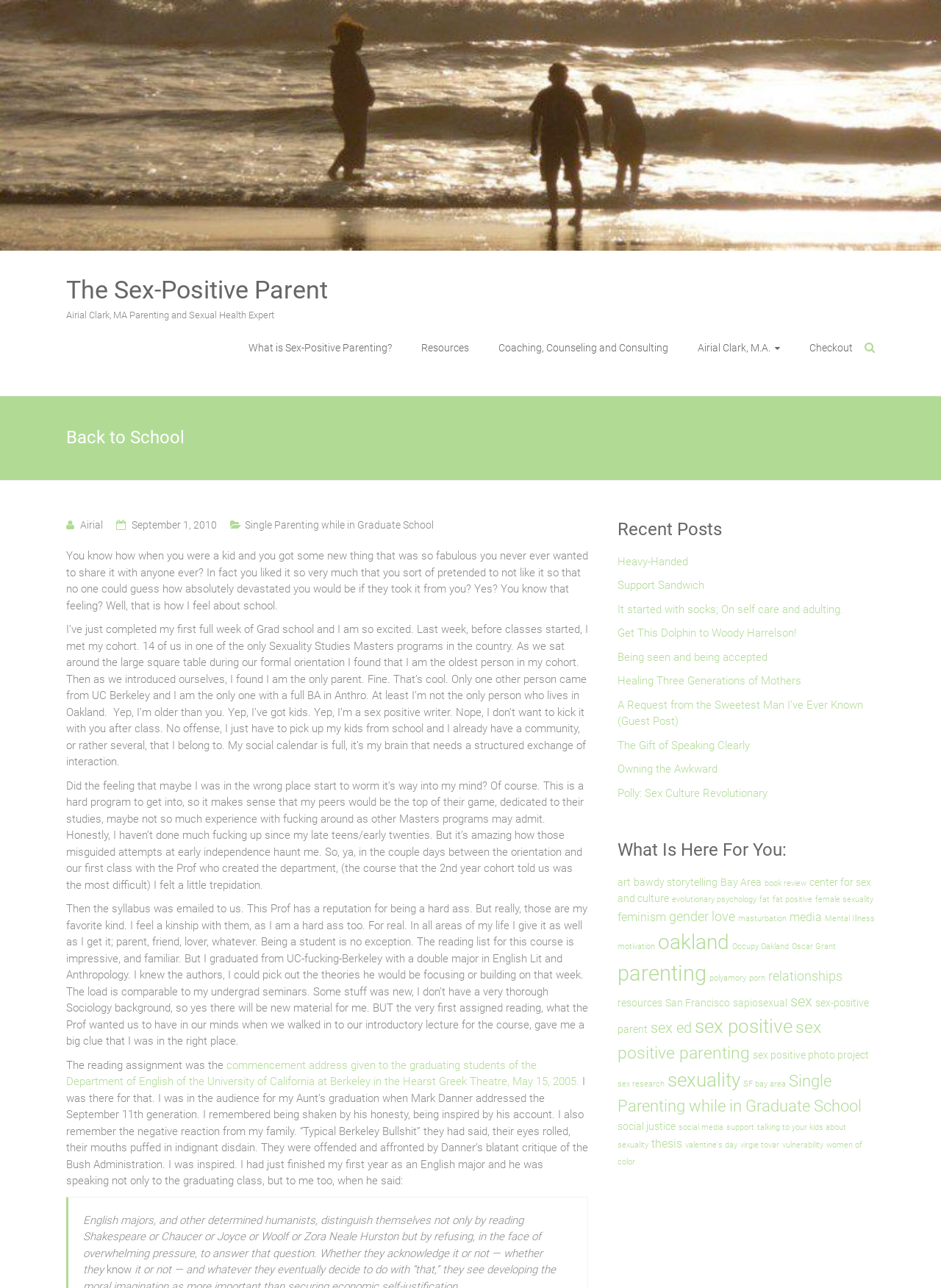Answer the question below in one word or phrase:
What is the author's occupation?

Writer